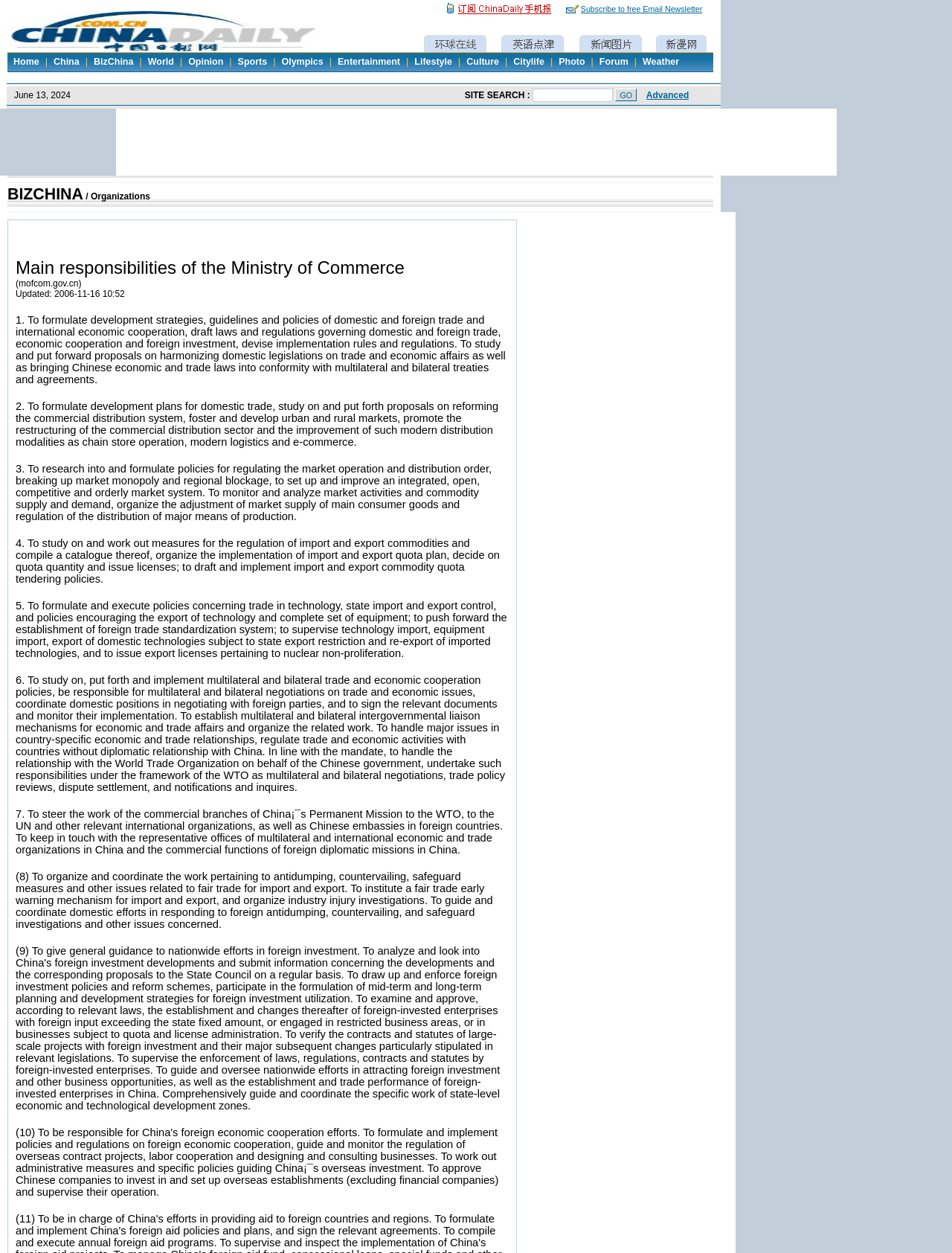Answer with a single word or phrase: 
What is the layout of the top section of the webpage?

Table with three columns